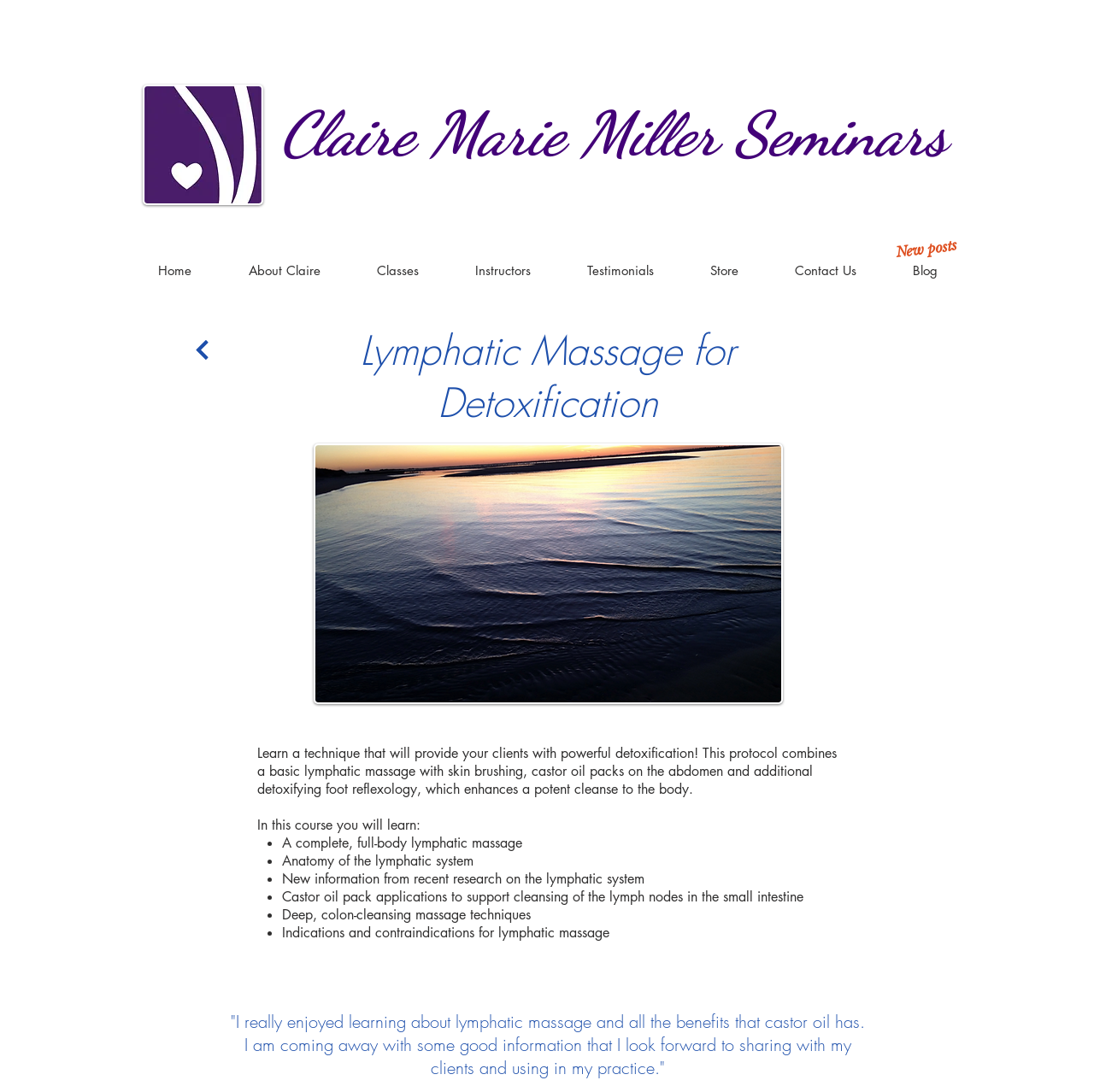Give a short answer using one word or phrase for the question:
How many techniques are listed as part of the course?

7